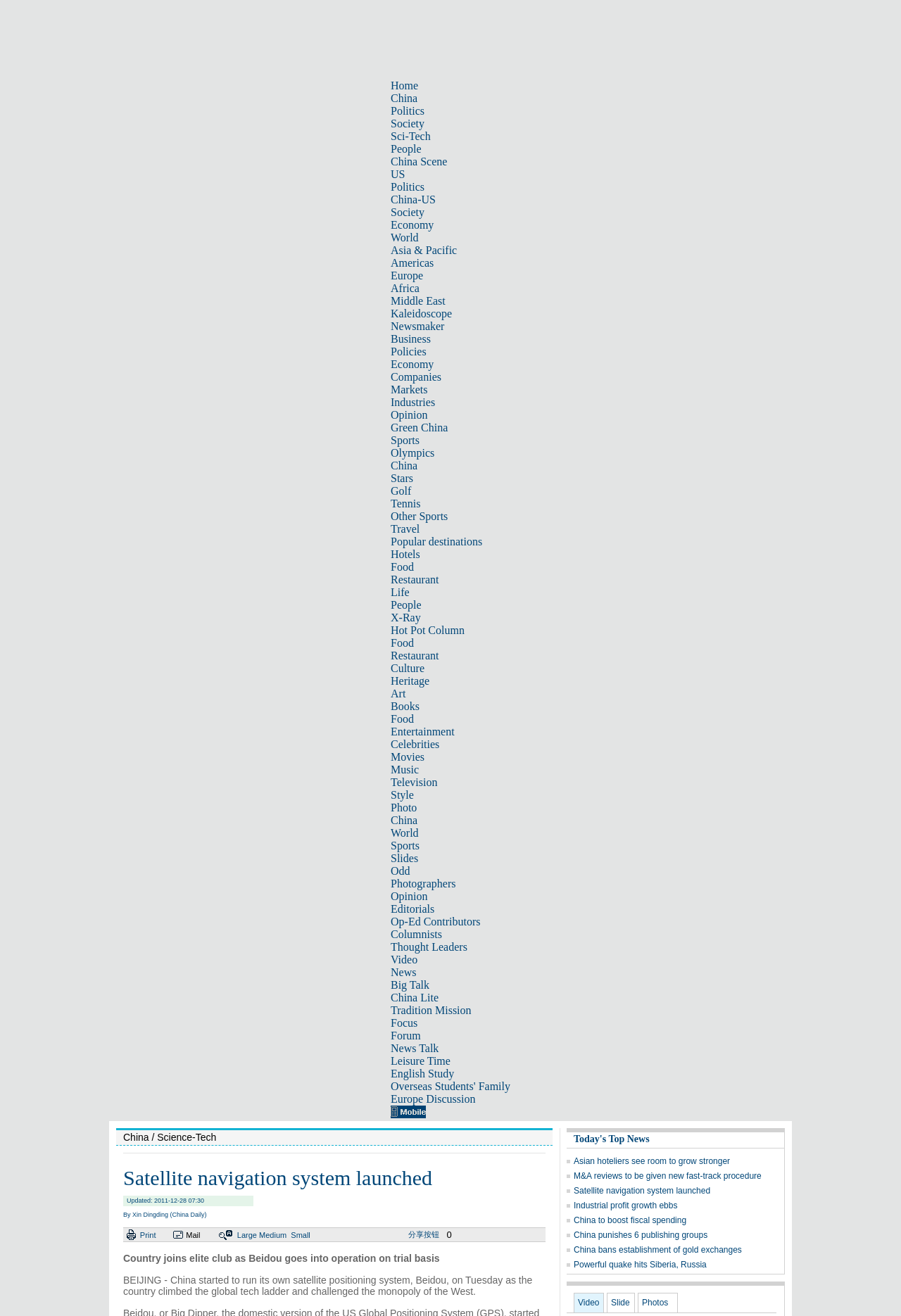Determine the bounding box coordinates of the clickable element to complete this instruction: "Click on the China link". Provide the coordinates in the format of four float numbers between 0 and 1, [left, top, right, bottom].

[0.434, 0.349, 0.463, 0.358]